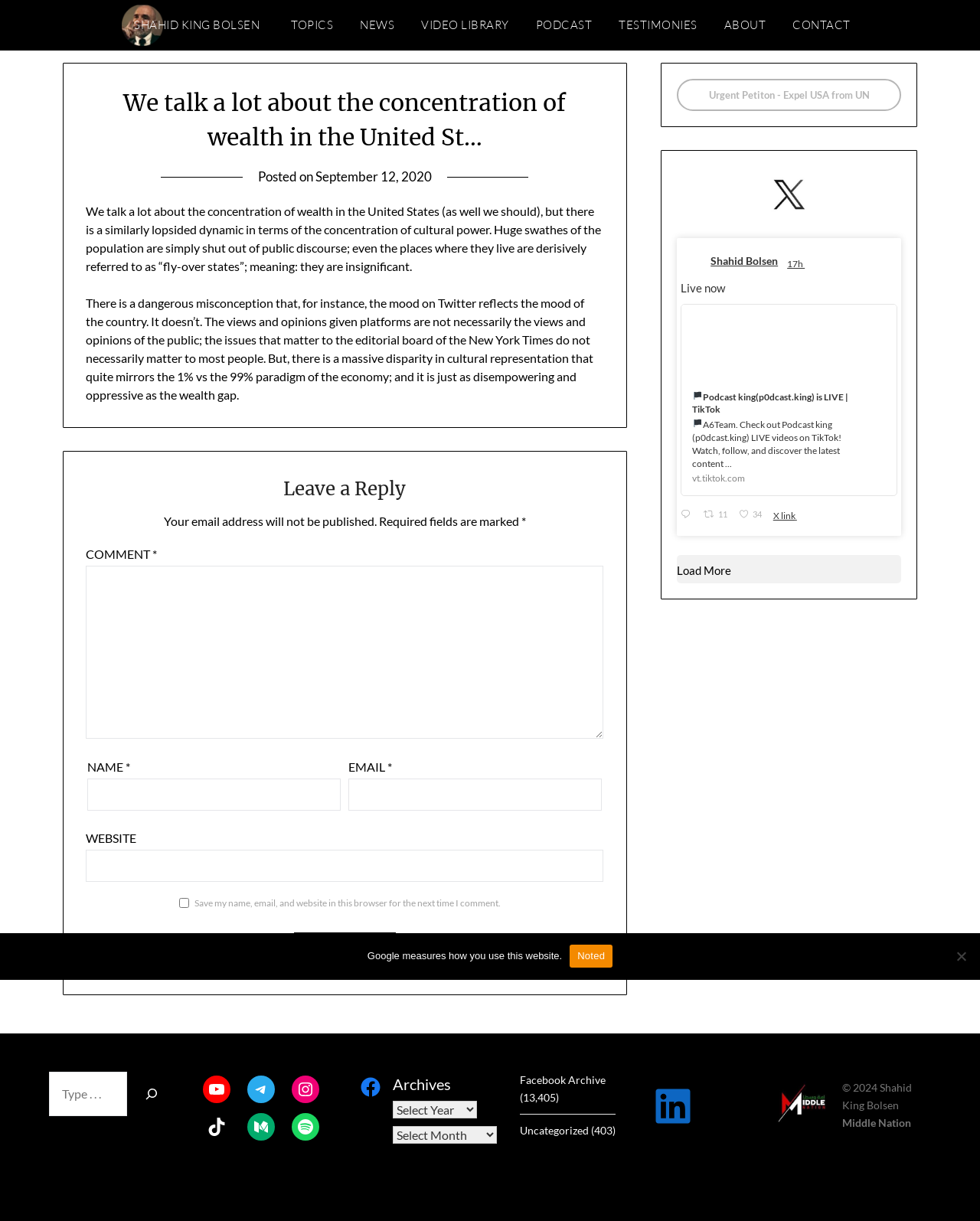Please examine the image and answer the question with a detailed explanation:
How many fields are required to be filled in the comment section?

The answer can be found by looking at the comment section, where there are three fields marked with an asterisk (*) indicating they are required: NAME, EMAIL, and COMMENT.